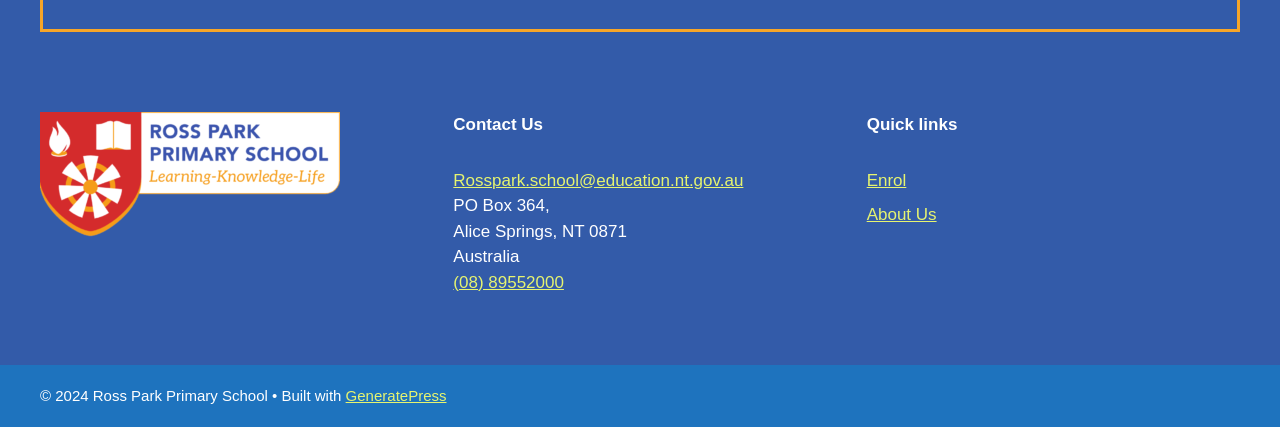Determine the bounding box of the UI component based on this description: "Rosspark.school@education.nt.gov.au". The bounding box coordinates should be four float values between 0 and 1, i.e., [left, top, right, bottom].

[0.354, 0.399, 0.581, 0.444]